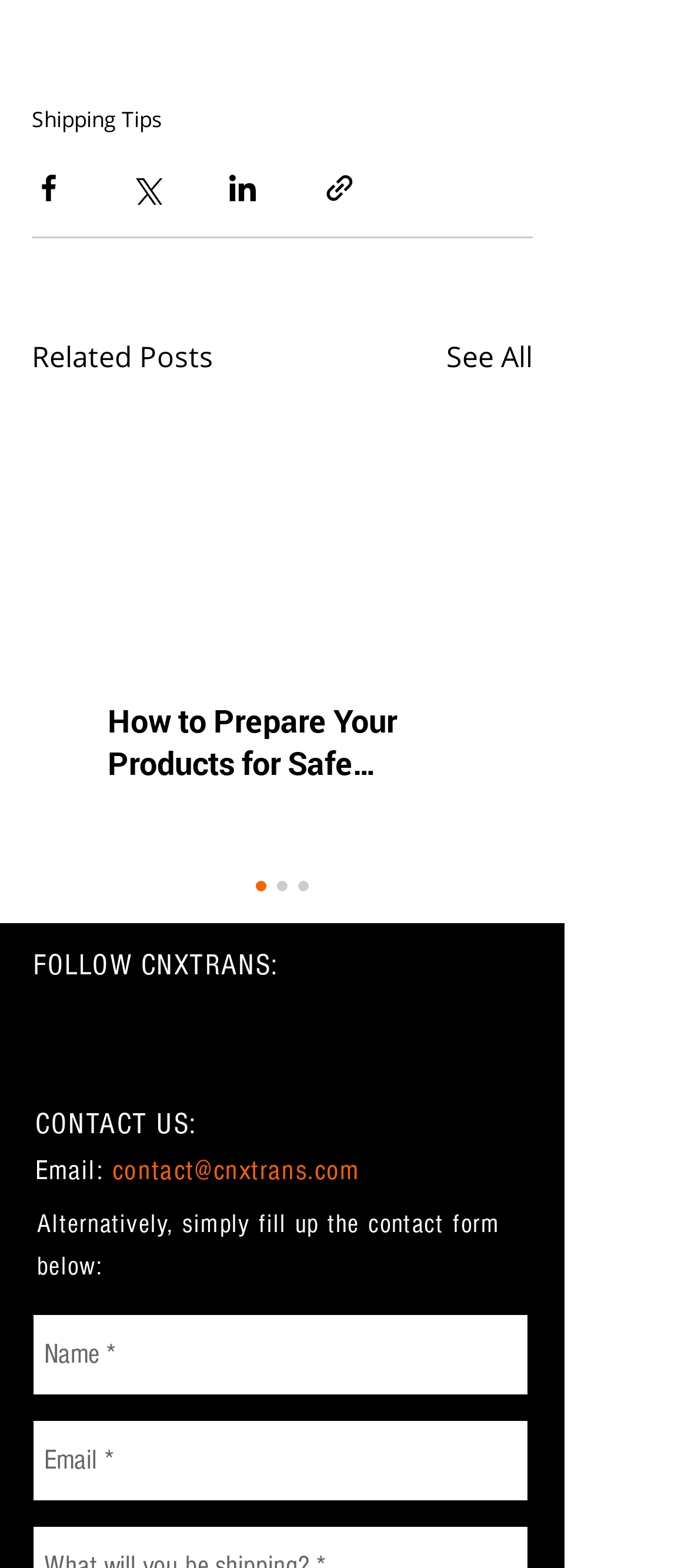Provide a brief response using a word or short phrase to this question:
What is the label of the first button in the sharing section?

Share via Facebook